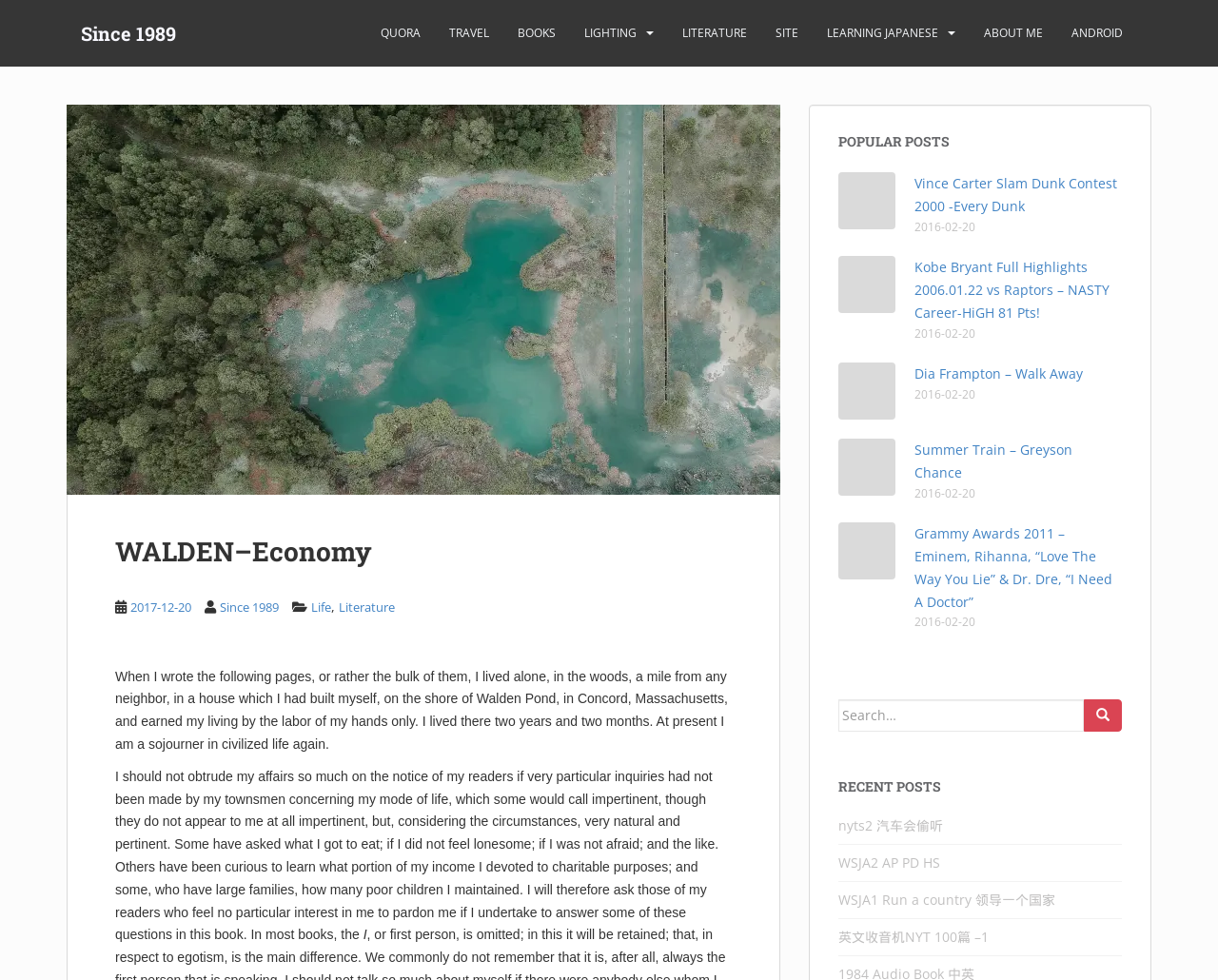Please study the image and answer the question comprehensively:
What is the purpose of the search bar?

The search bar is located below the 'RECENT POSTS' section and has a label 'Search for:' which suggests that its purpose is to search for specific posts or content on the website.